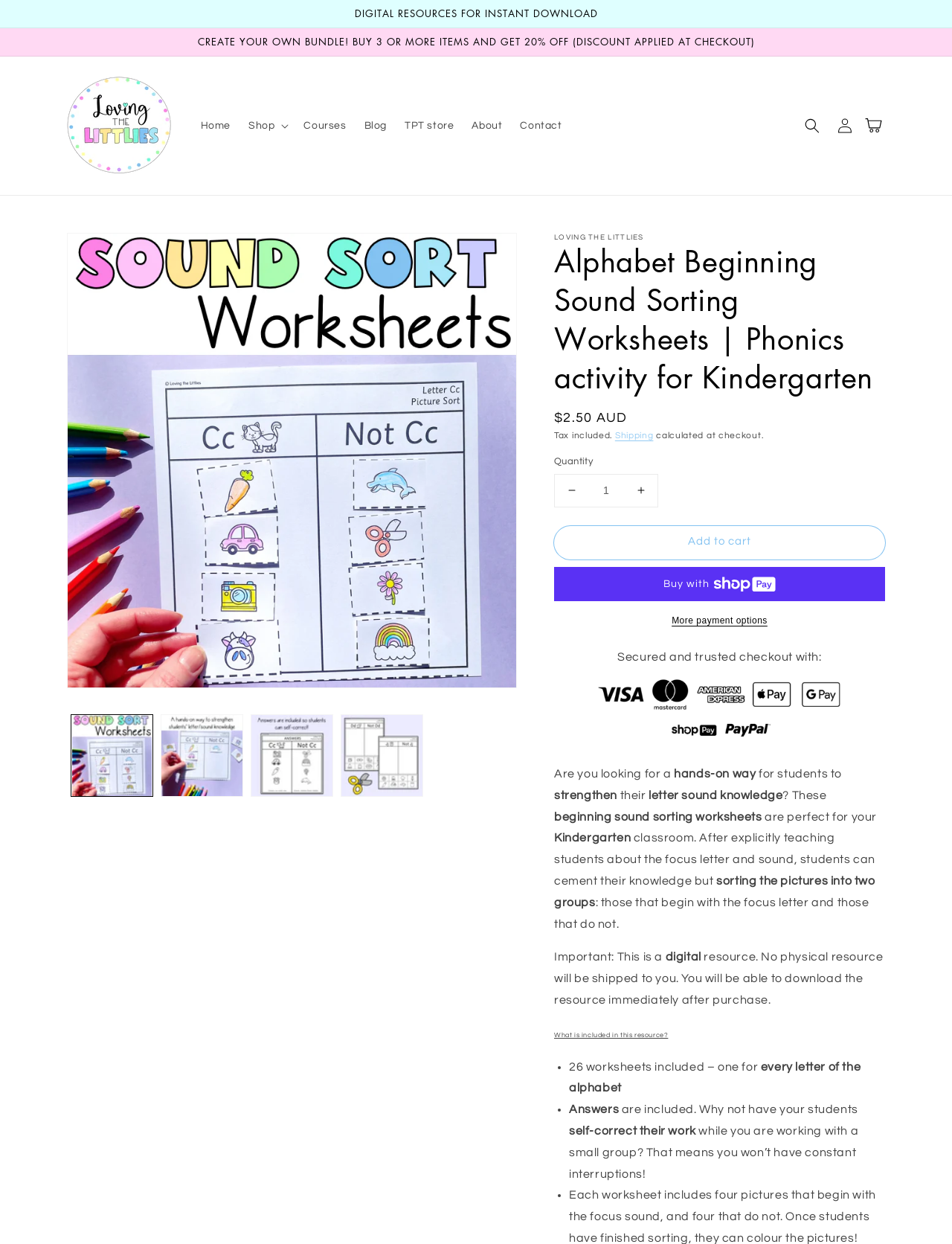Please locate the bounding box coordinates of the element that needs to be clicked to achieve the following instruction: "Click on the 'Ipl 2023 Schedule Listing In Chronological Order' link". The coordinates should be four float numbers between 0 and 1, i.e., [left, top, right, bottom].

None